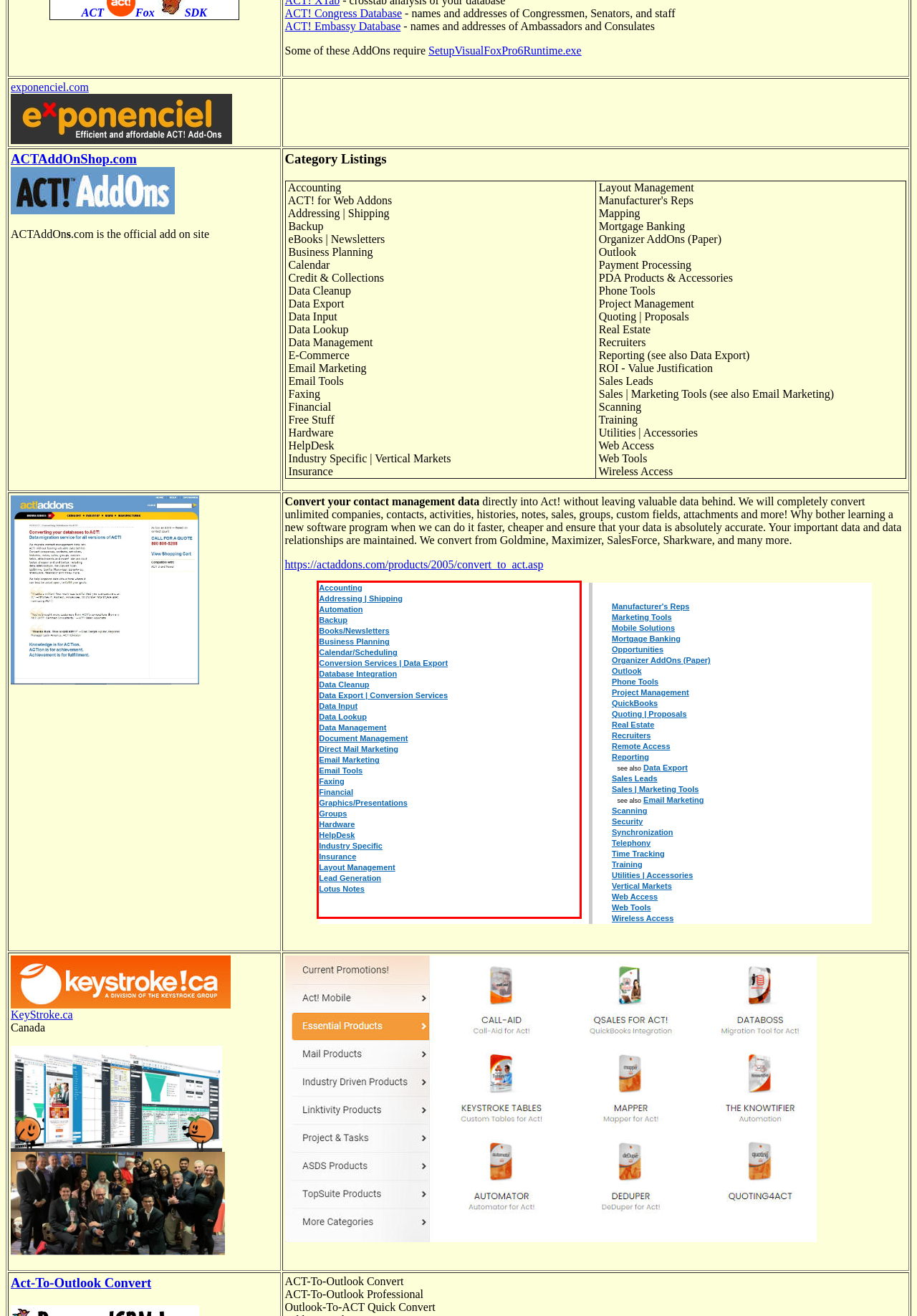View the screenshot of the webpage and identify the UI element surrounded by a red bounding box. Extract the text contained within this red bounding box.

Accounting Addressing | Shipping Automation Backup Books/Newsletters Business Planning Calendar/Scheduling Conversion Services | Data Export Database Integration Data Cleanup Data Export | Conversion Services Data Input Data Lookup Data Management Document Management Direct Mail Marketing Email Marketing Email Tools Faxing Financial Graphics/Presentations Groups Hardware HelpDesk Industry Specific Insurance Layout Management Lead Generation Lotus Notes